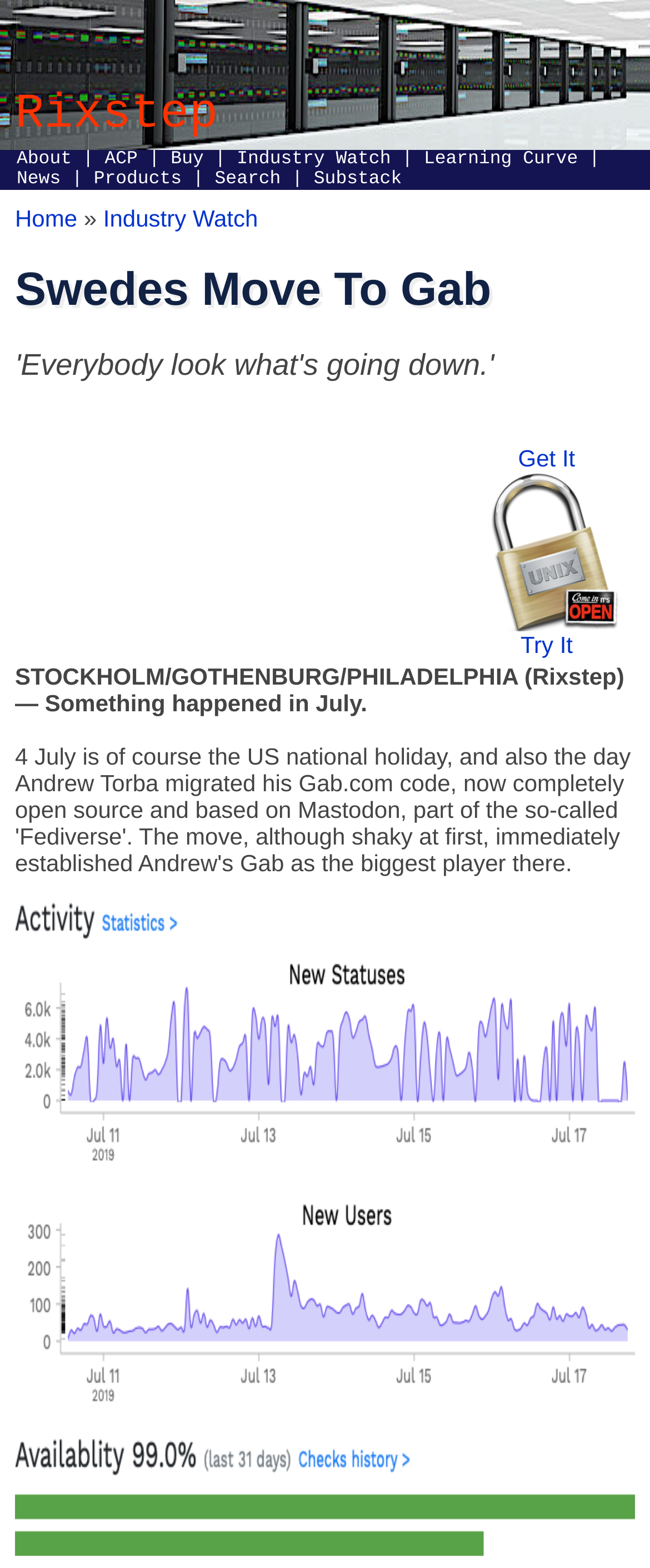Can you specify the bounding box coordinates of the area that needs to be clicked to fulfill the following instruction: "Click the 'Try It' link"?

[0.801, 0.402, 0.881, 0.419]